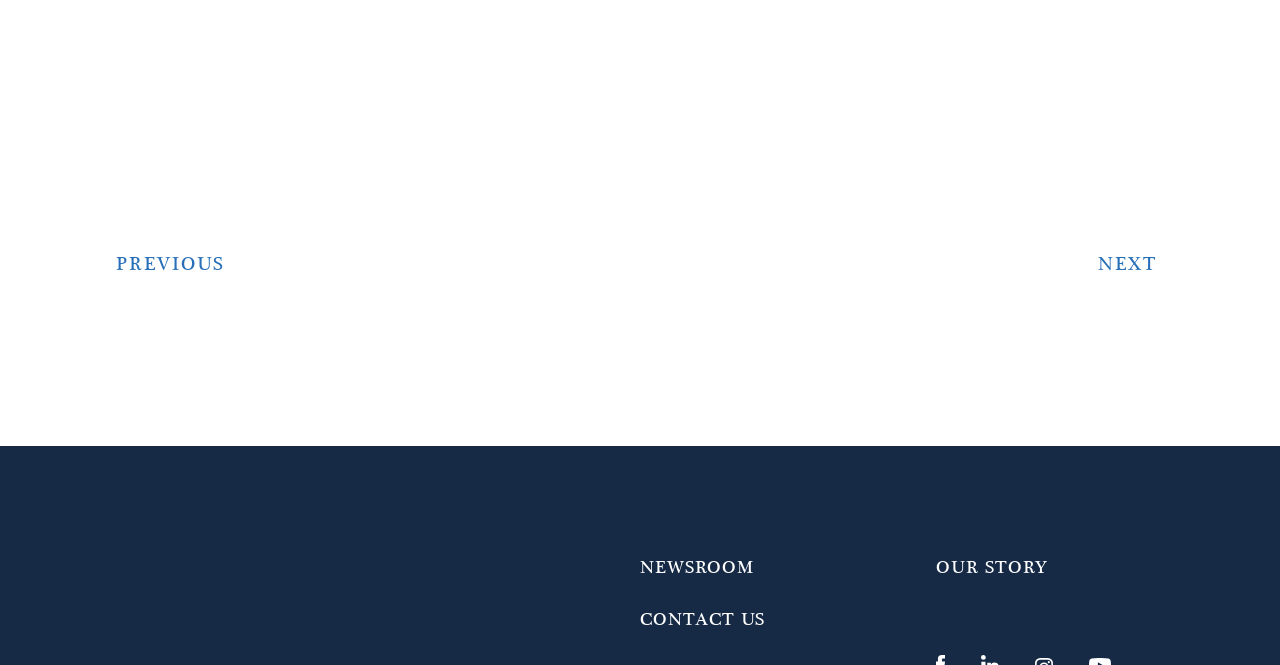Respond to the following question with a brief word or phrase:
How many clickable elements are on the webpage?

5